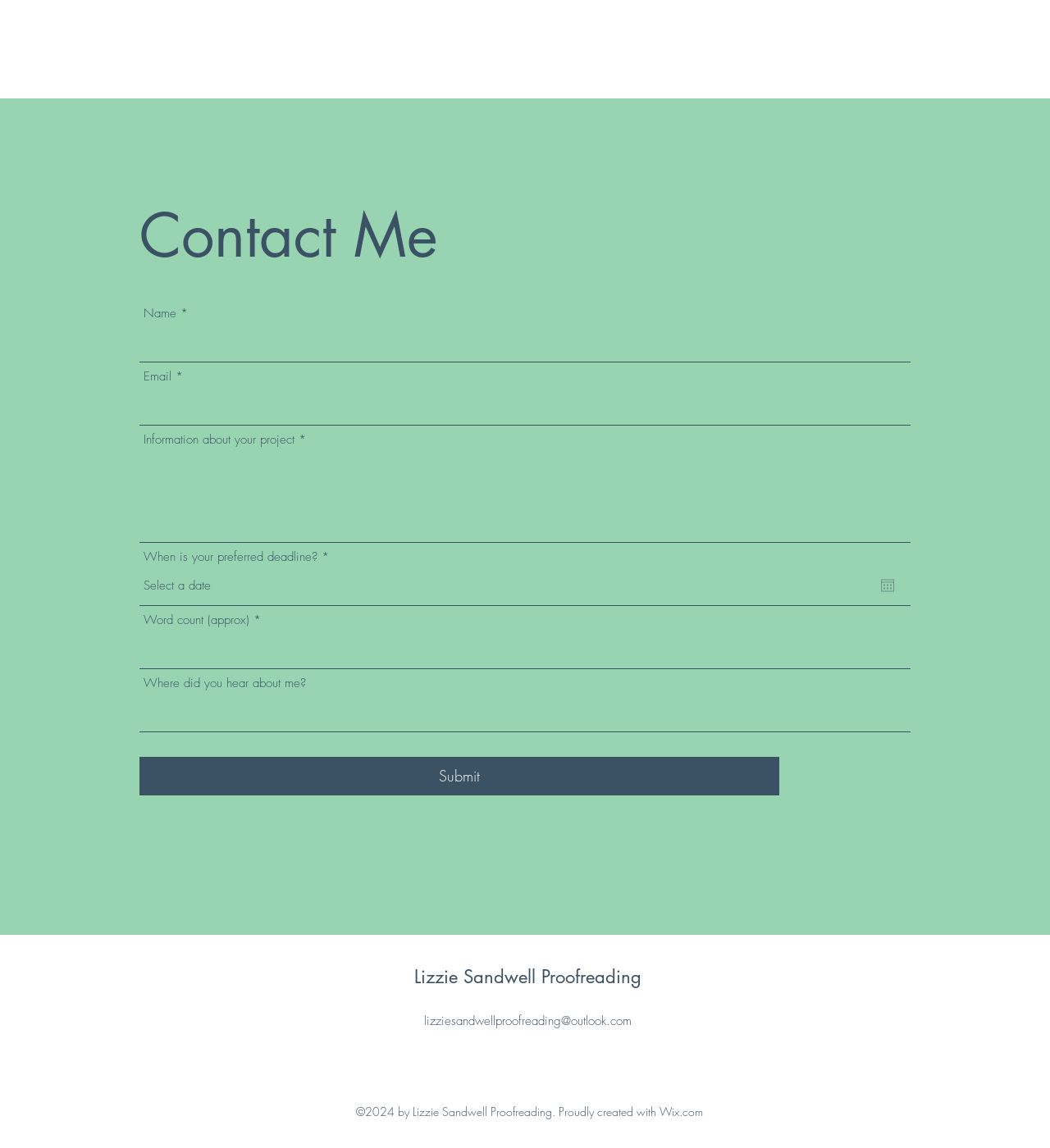Identify the bounding box coordinates for the element you need to click to achieve the following task: "Check Twitter link". The coordinates must be four float values ranging from 0 to 1, formatted as [left, top, right, bottom].

[0.492, 0.914, 0.508, 0.929]